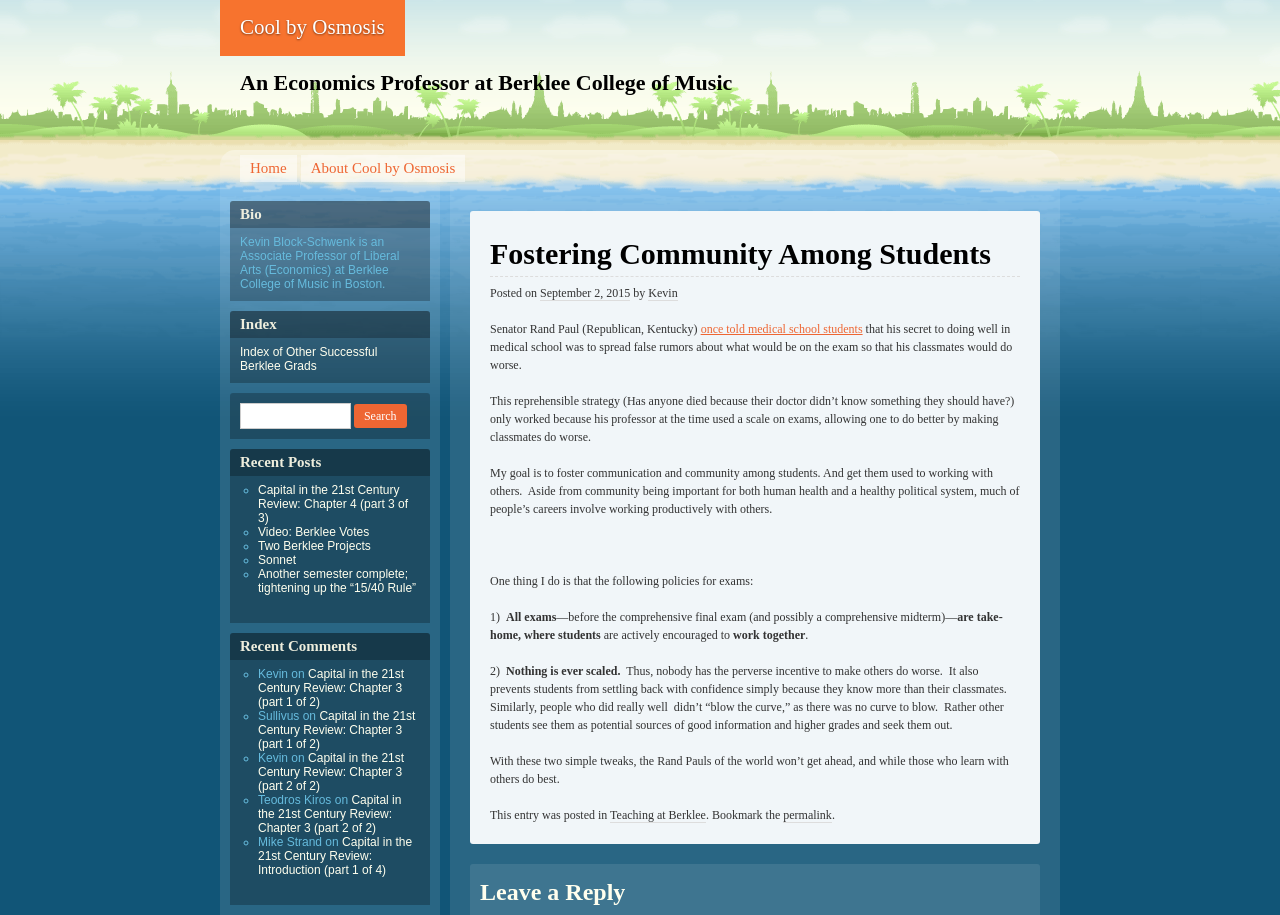What is the purpose of the professor's exam policies?
With the help of the image, please provide a detailed response to the question.

The professor's exam policies, as stated in the article, aim to 'foster communication and community among students' by encouraging collaboration and preventing students from sabotaging each other's performance.